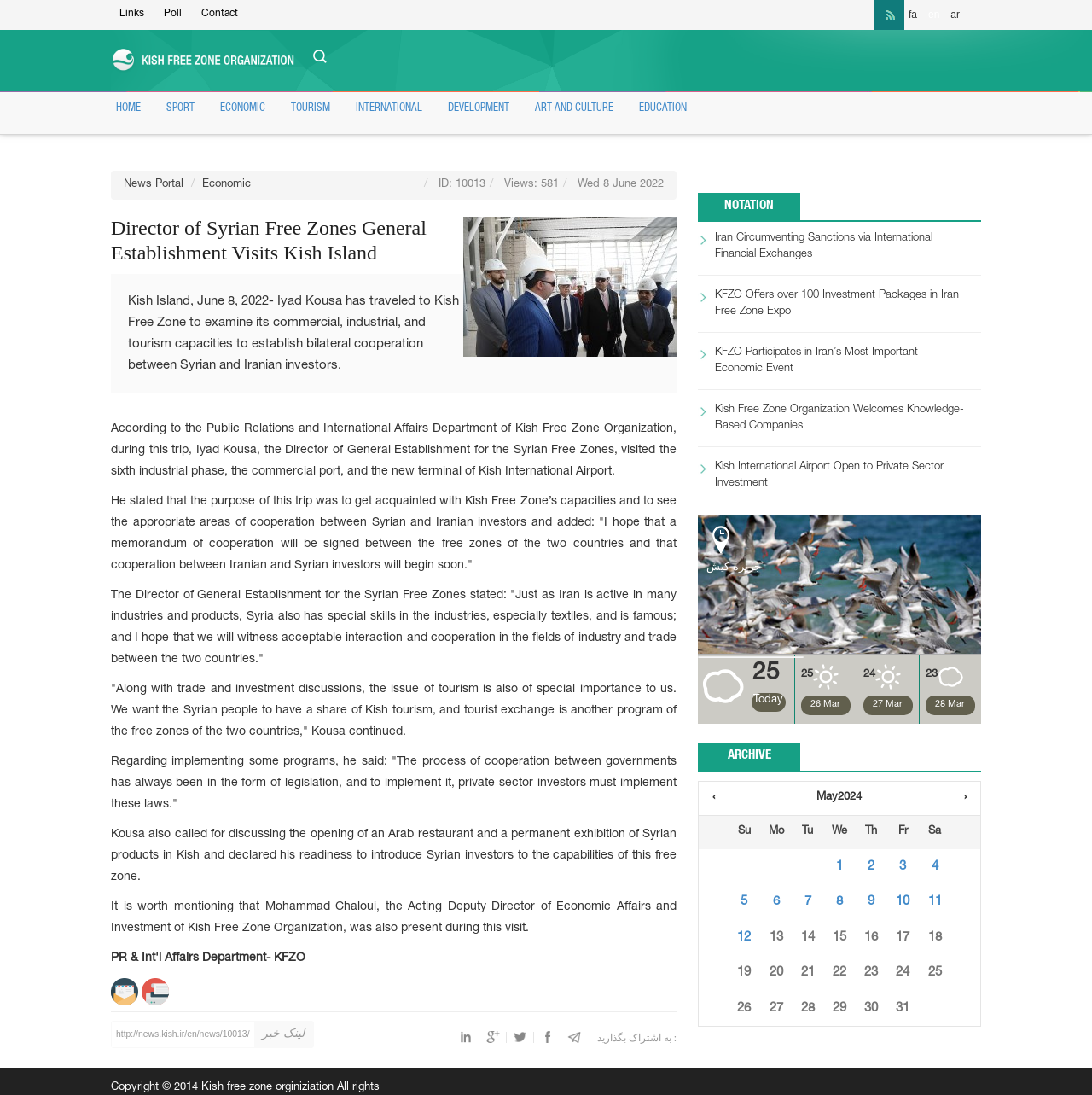Explain the webpage in detail.

This webpage is about Kish News, with a focus on the Director of Syrian Free Zones General Establishment visiting Kish Island. At the top of the page, there are several links, including "Links", "Poll", "Contact", and language options. Below these links, there is a main section with a heading that reads "Director of Syrian Free Zones General Establishment Visits Kish Island". 

Under this heading, there is a brief summary of the news article, which describes Iyad Kousa's trip to Kish Free Zone to explore commercial, industrial, and tourism capacities and establish bilateral cooperation between Syrian and Iranian investors. 

The article is divided into several paragraphs, each describing different aspects of Kousa's trip, including his visits to the sixth industrial phase, the commercial port, and the new terminal of Kish International Airport. The paragraphs also quote Kousa's statements about the purpose of his trip and his hopes for cooperation between Syrian and Iranian investors.

On the right side of the page, there is a section with several links to other news articles, including "Iran Circumventing Sanctions via International Financial Exchanges", "KFZO Offers over 100 Investment Packages in Iran Free Zone Expo", and "Kish Free Zone Organization Welcomes Knowledge-Based Companies". 

At the bottom of the page, there is a section with a table that appears to be an archive of news articles, with columns for different months and years.